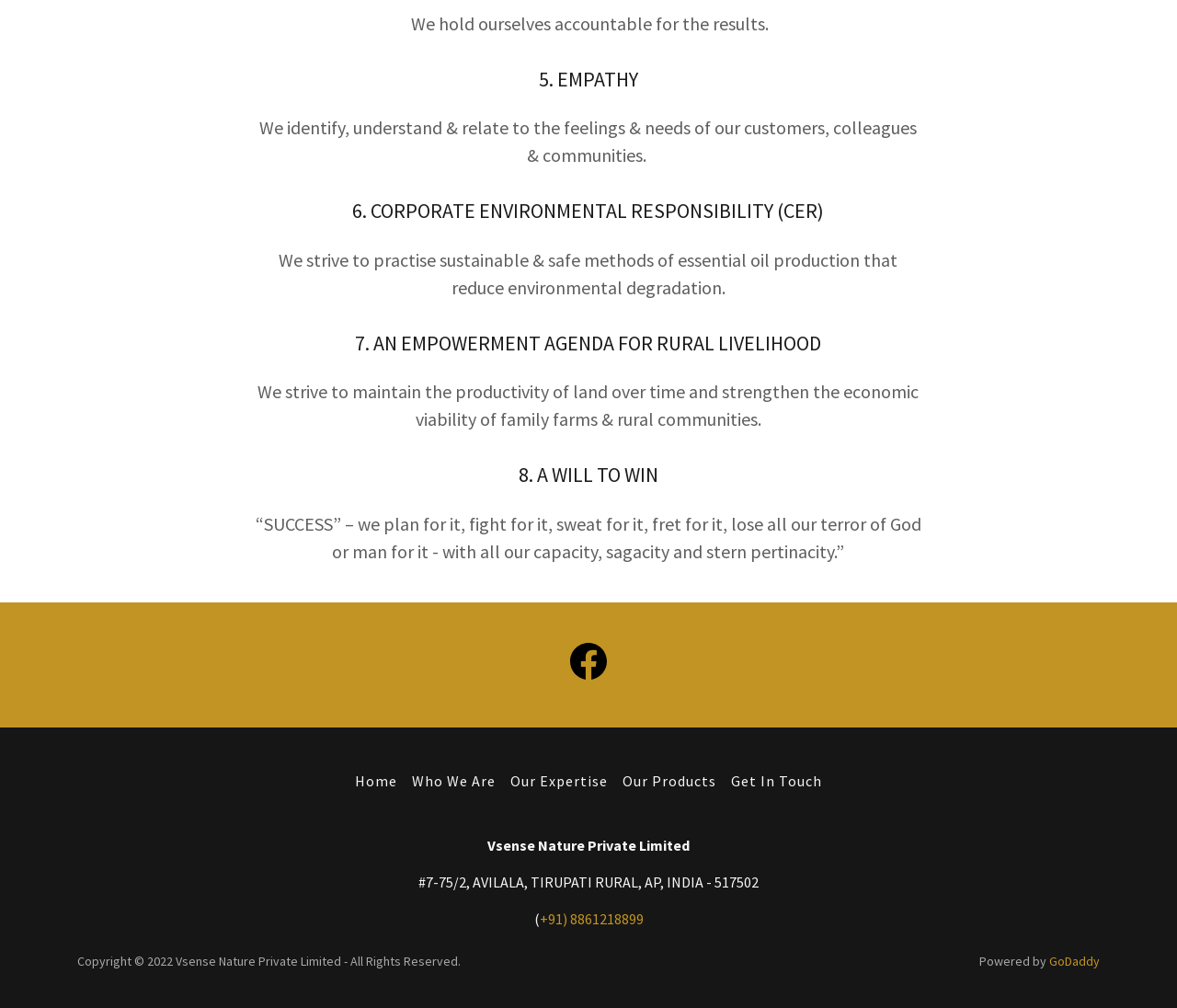Please find the bounding box coordinates of the element that must be clicked to perform the given instruction: "Call +91 8861218899". The coordinates should be four float numbers from 0 to 1, i.e., [left, top, right, bottom].

[0.458, 0.902, 0.546, 0.921]